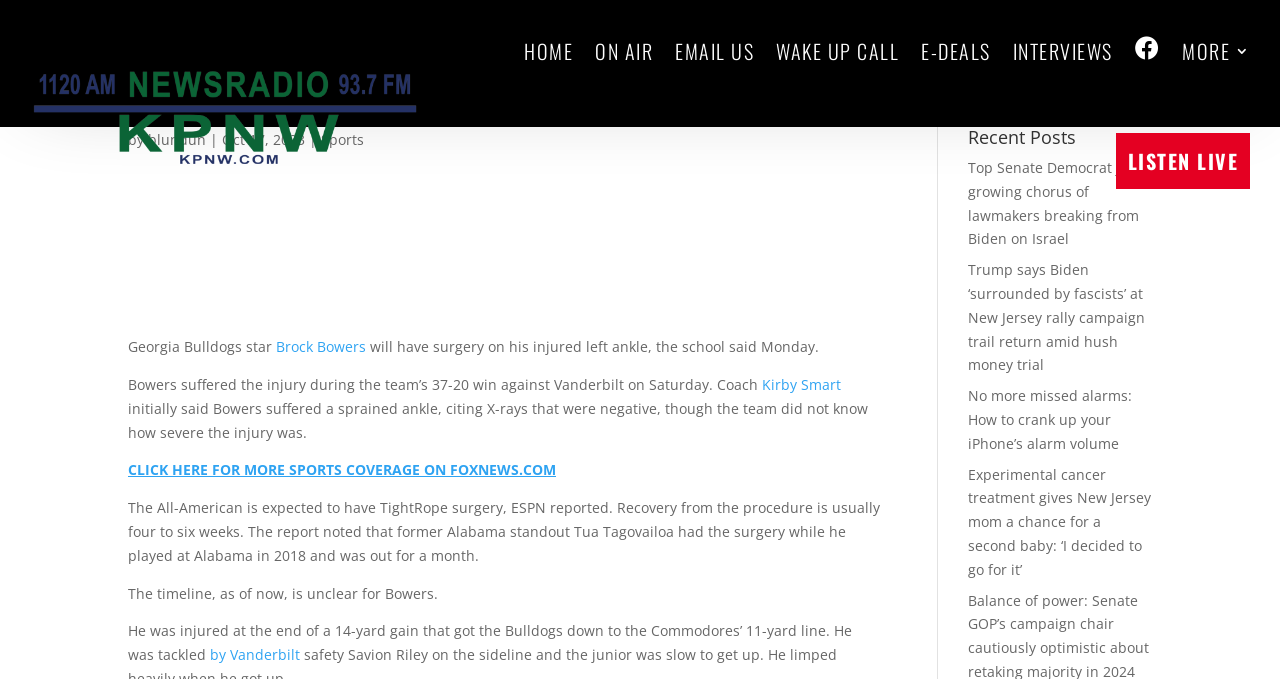Determine the bounding box coordinates of the section to be clicked to follow the instruction: "View the 'BBQ Smoking Classes' page". The coordinates should be given as four float numbers between 0 and 1, formatted as [left, top, right, bottom].

None